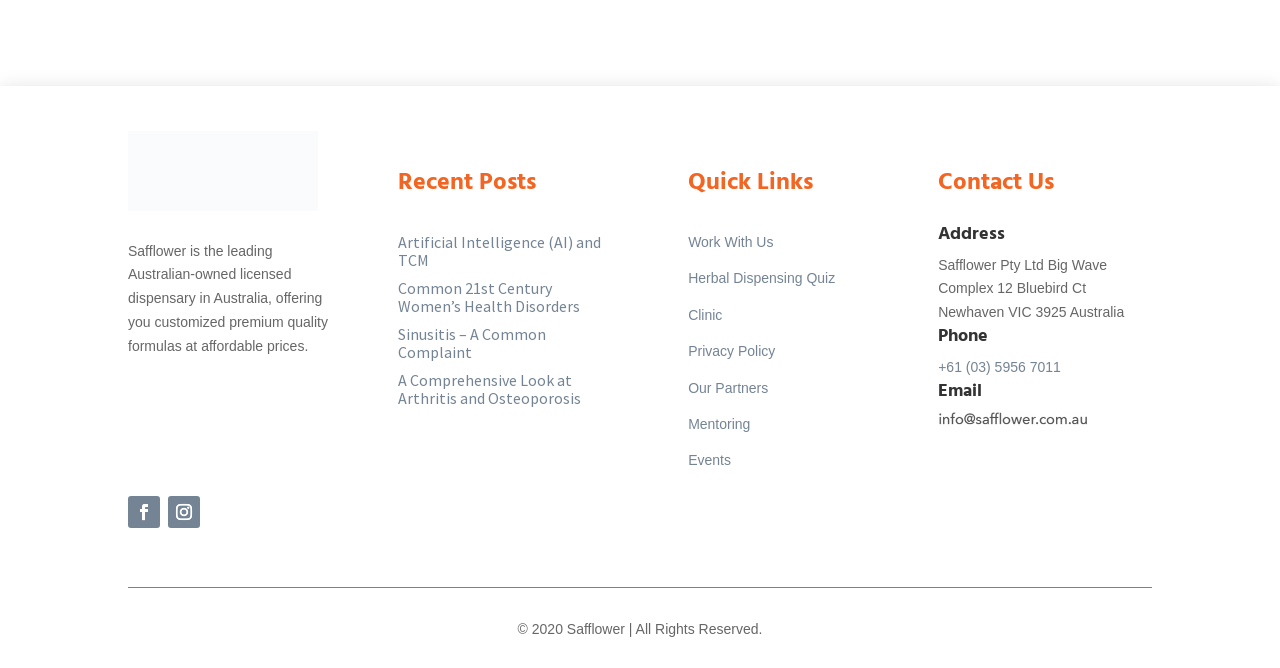Please pinpoint the bounding box coordinates for the region I should click to adhere to this instruction: "Click on the 'Artificial Intelligence (AI) and TCM' article".

[0.311, 0.347, 0.47, 0.404]